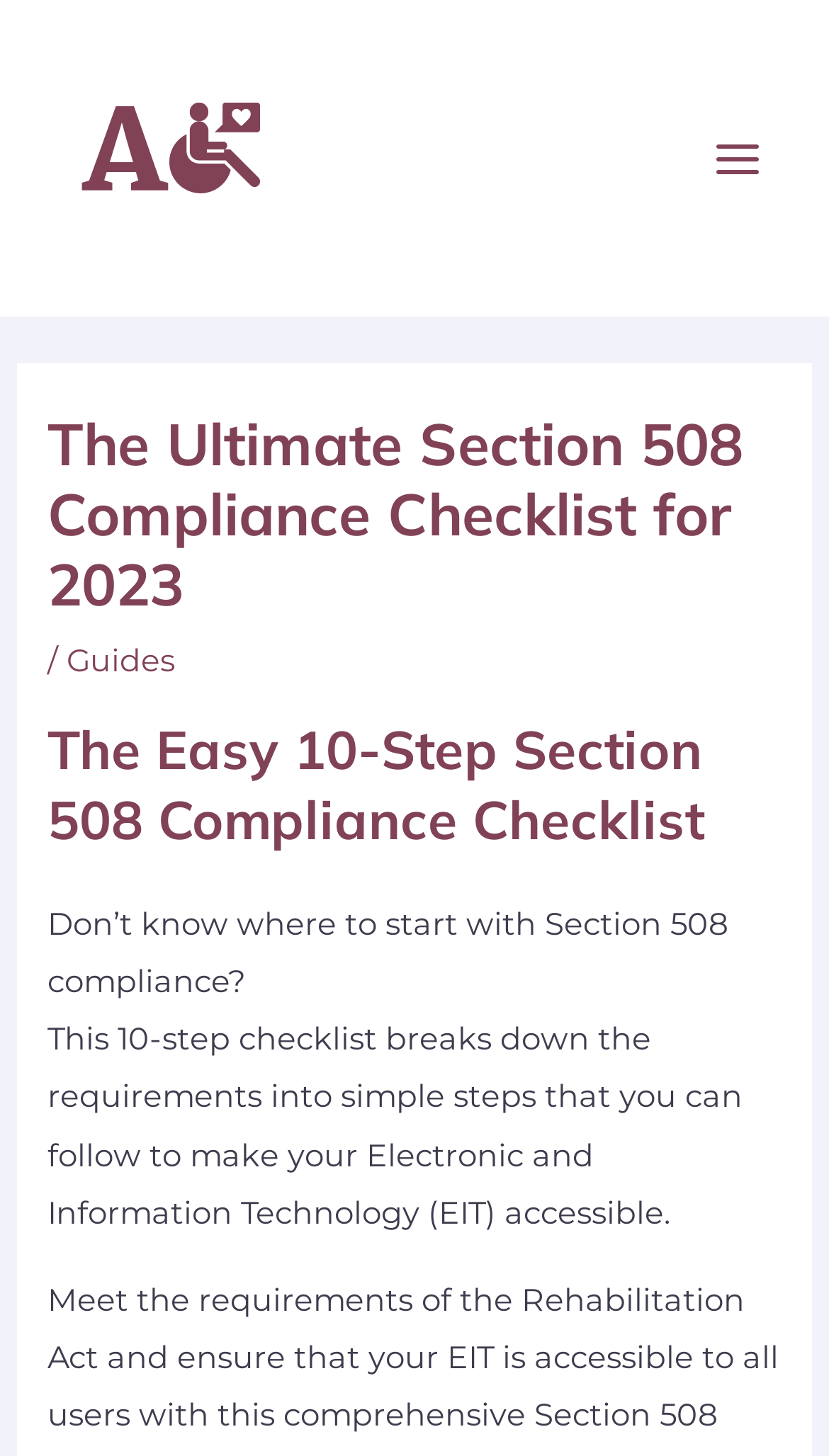By analyzing the image, answer the following question with a detailed response: What type of technology is being referred to?

The text mentions 'Electronic and Information Technology (EIT)' which is the type of technology being referred to in the context of Section 508 compliance.